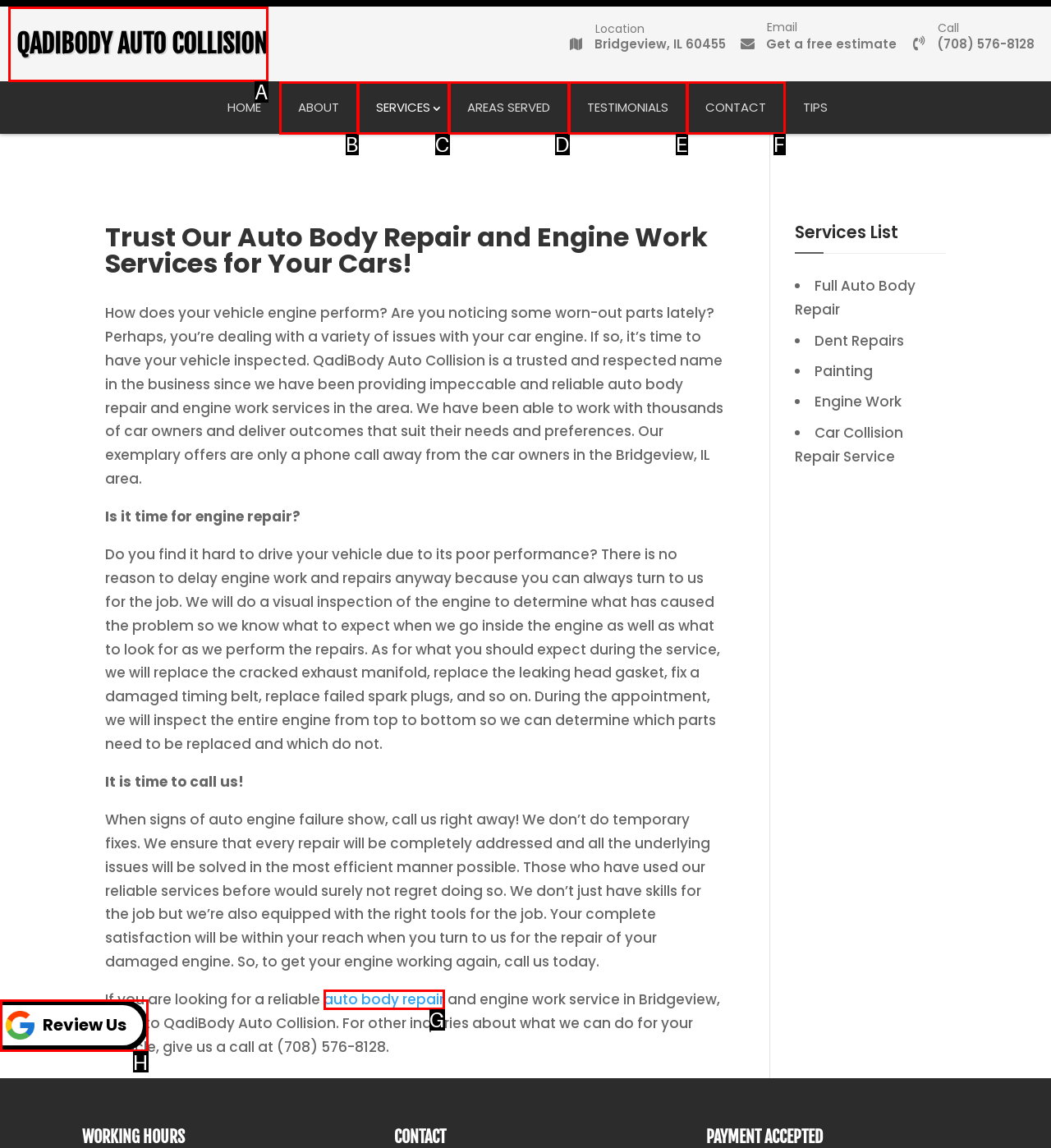Given the task: Review Us, point out the letter of the appropriate UI element from the marked options in the screenshot.

H